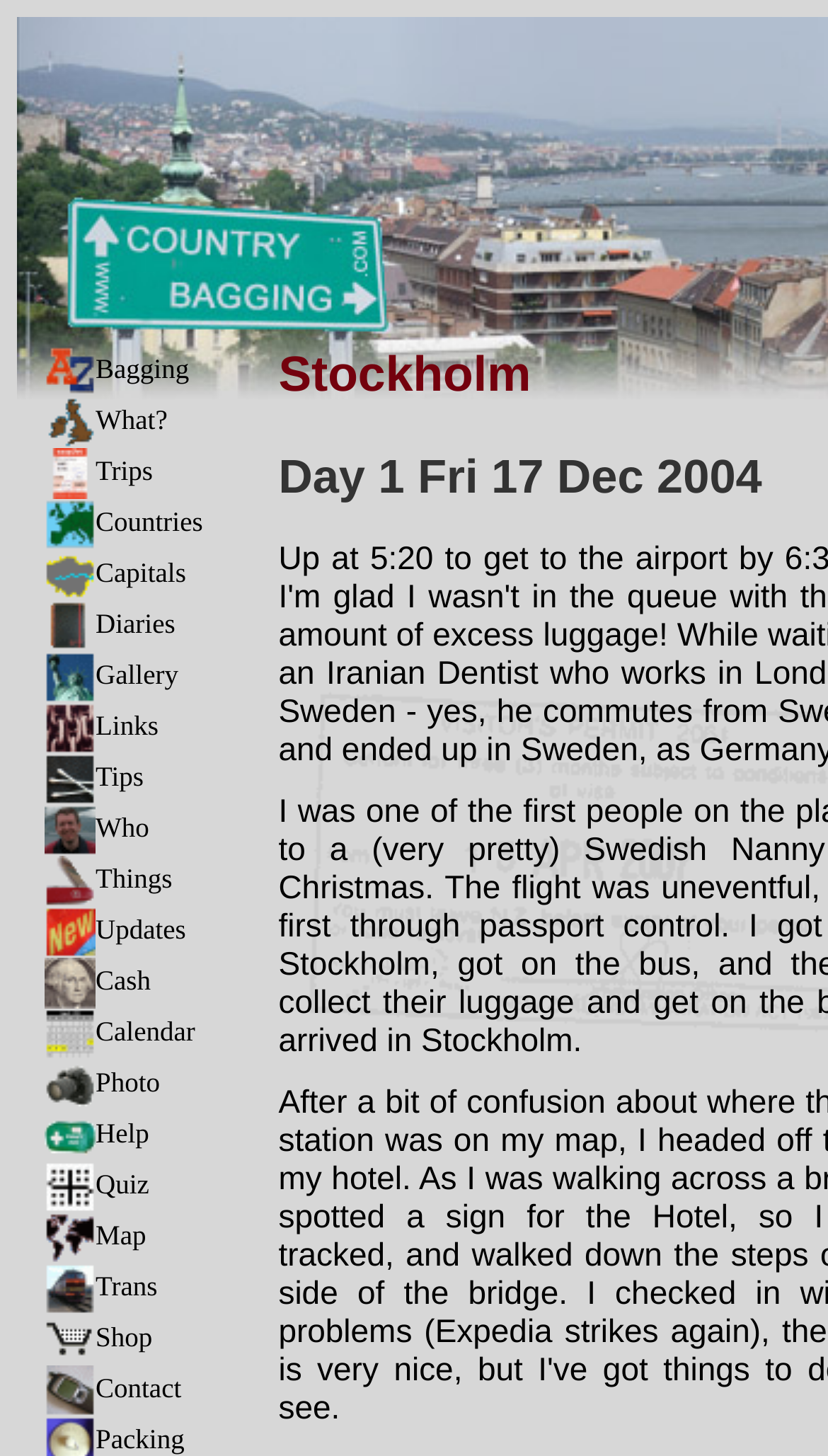Determine the bounding box coordinates of the clickable element to complete this instruction: "Check Updates". Provide the coordinates in the format of four float numbers between 0 and 1, [left, top, right, bottom].

[0.054, 0.627, 0.225, 0.649]